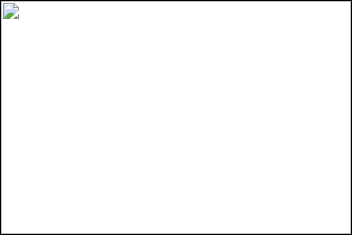What is the atmosphere of the French Quarter?
Using the image as a reference, give a one-word or short phrase answer.

Historic and vibrant